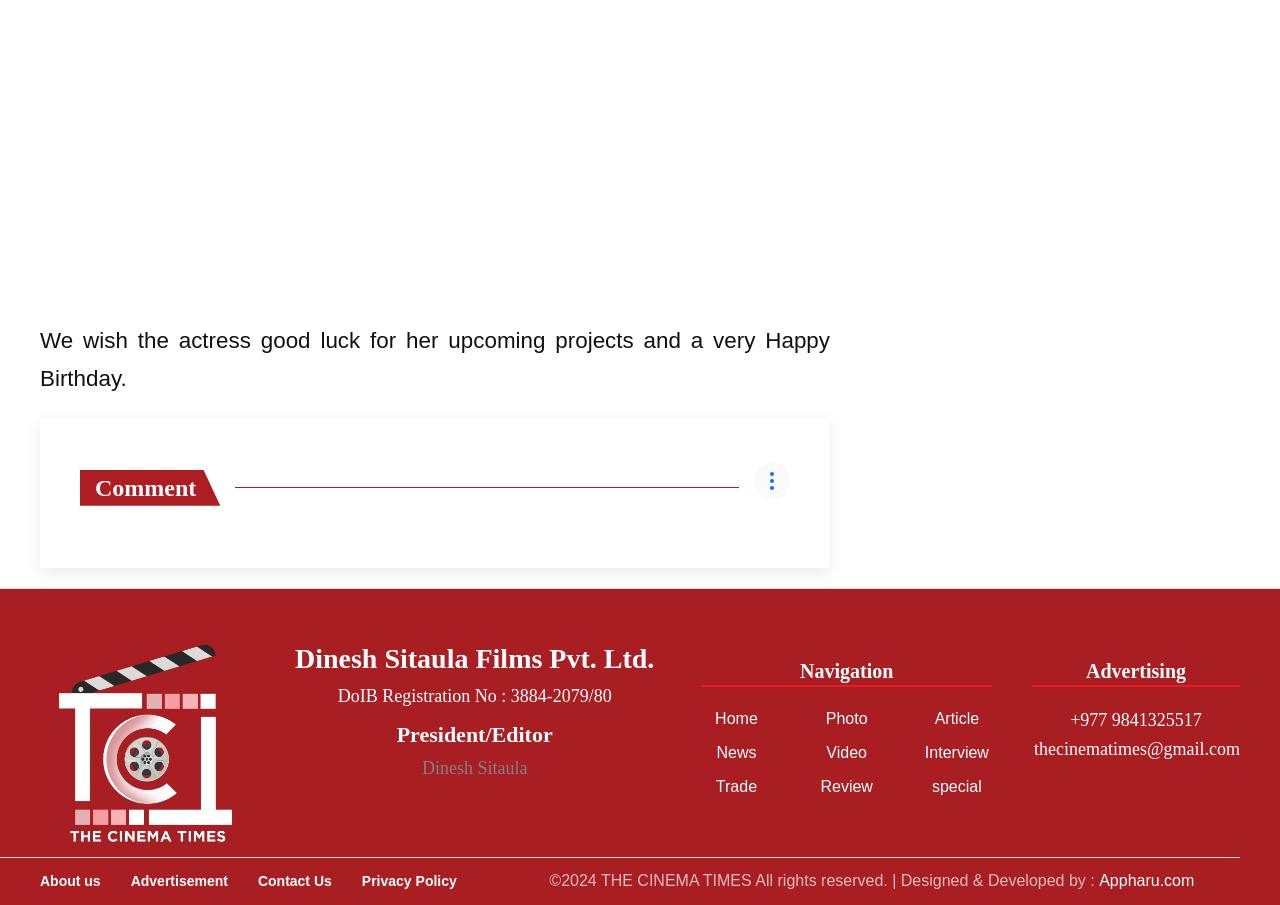Given the webpage screenshot and the description, determine the bounding box coordinates (top-left x, top-left y, bottom-right x, bottom-right y) that define the location of the UI element matching this description: Log in

None